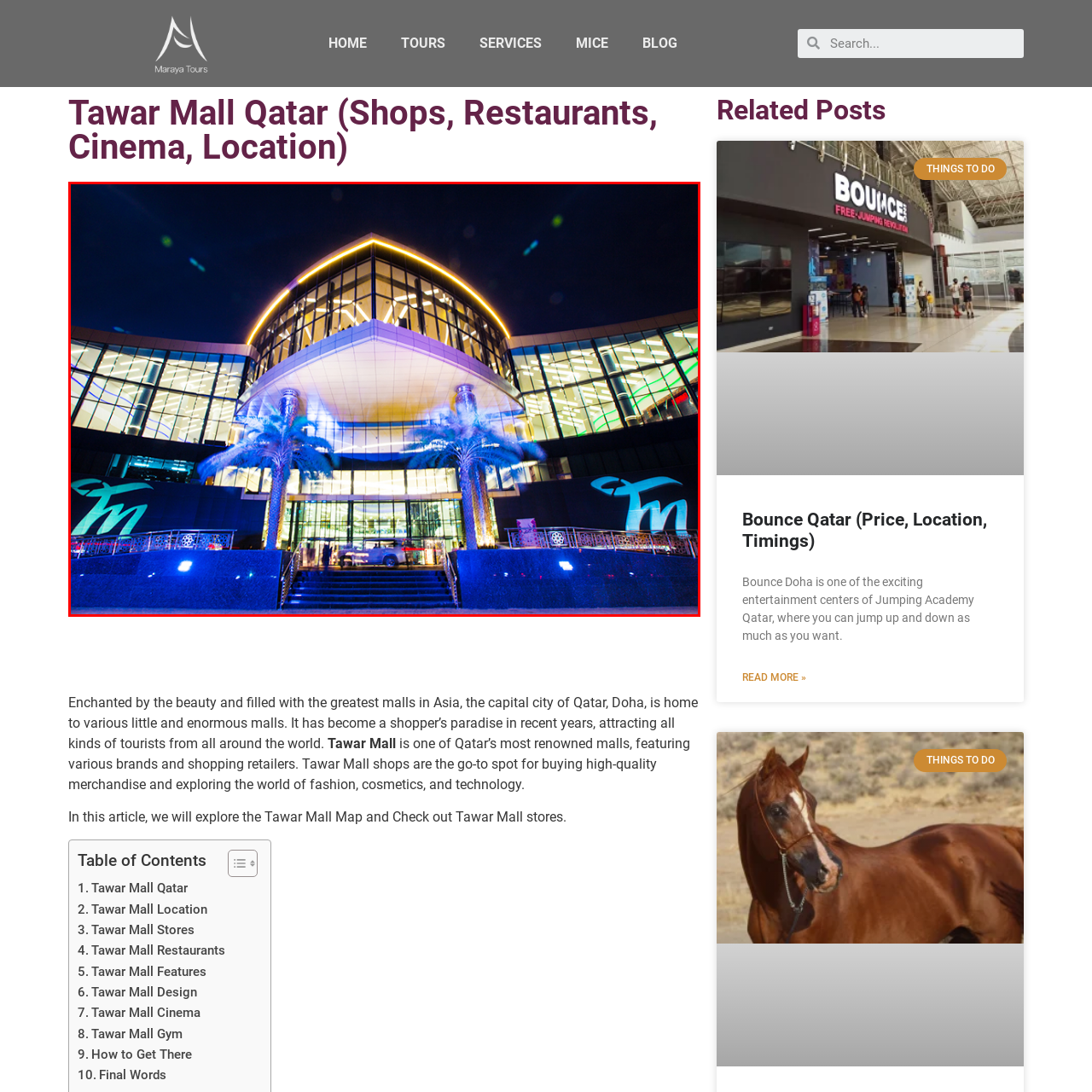What is reflected in the large glass panels?
Please review the image inside the red bounding box and answer using a single word or phrase.

Surrounding environment